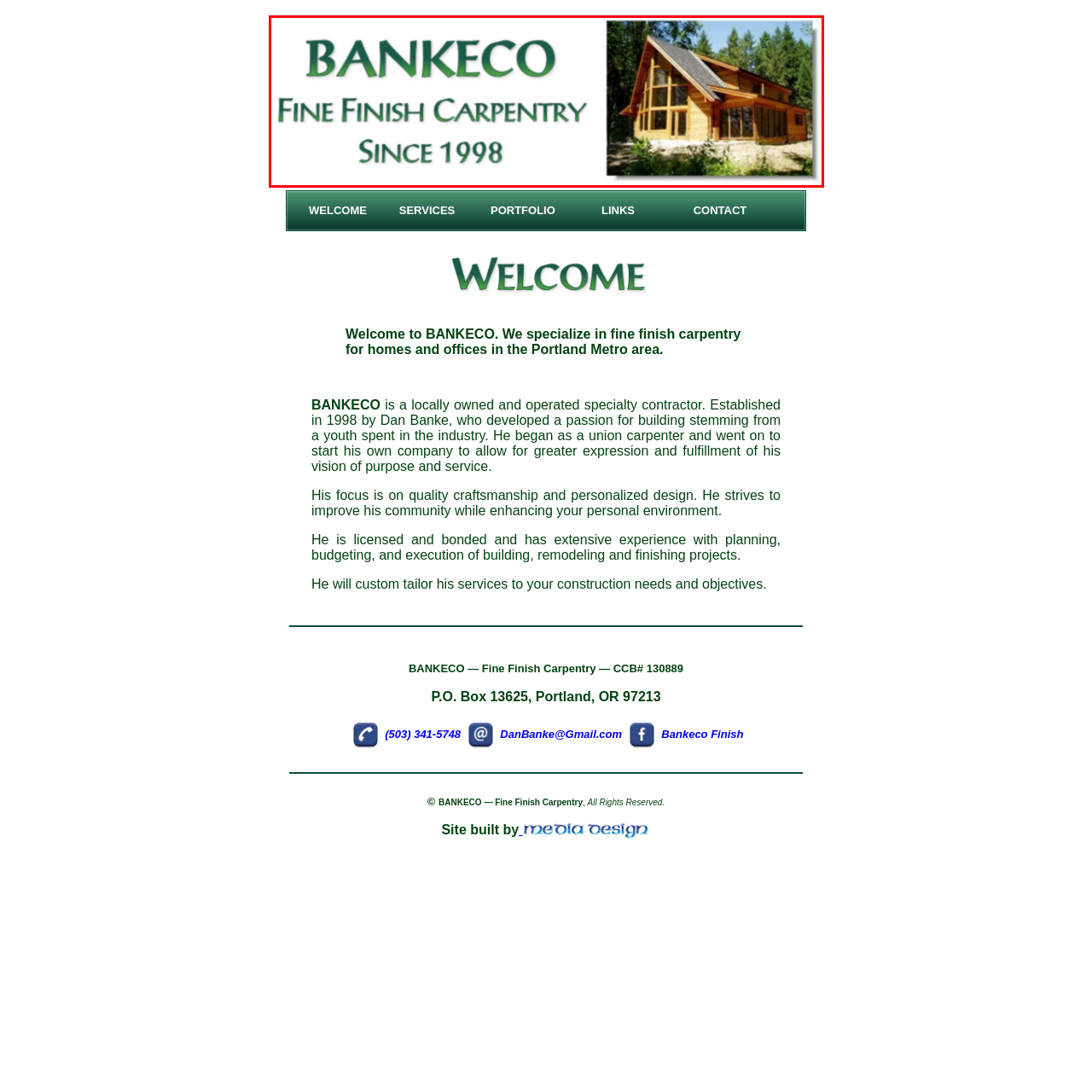Look at the area marked with a blue rectangle, What is the significance of the year '1998' in the image? 
Provide your answer using a single word or phrase.

The company's founding year